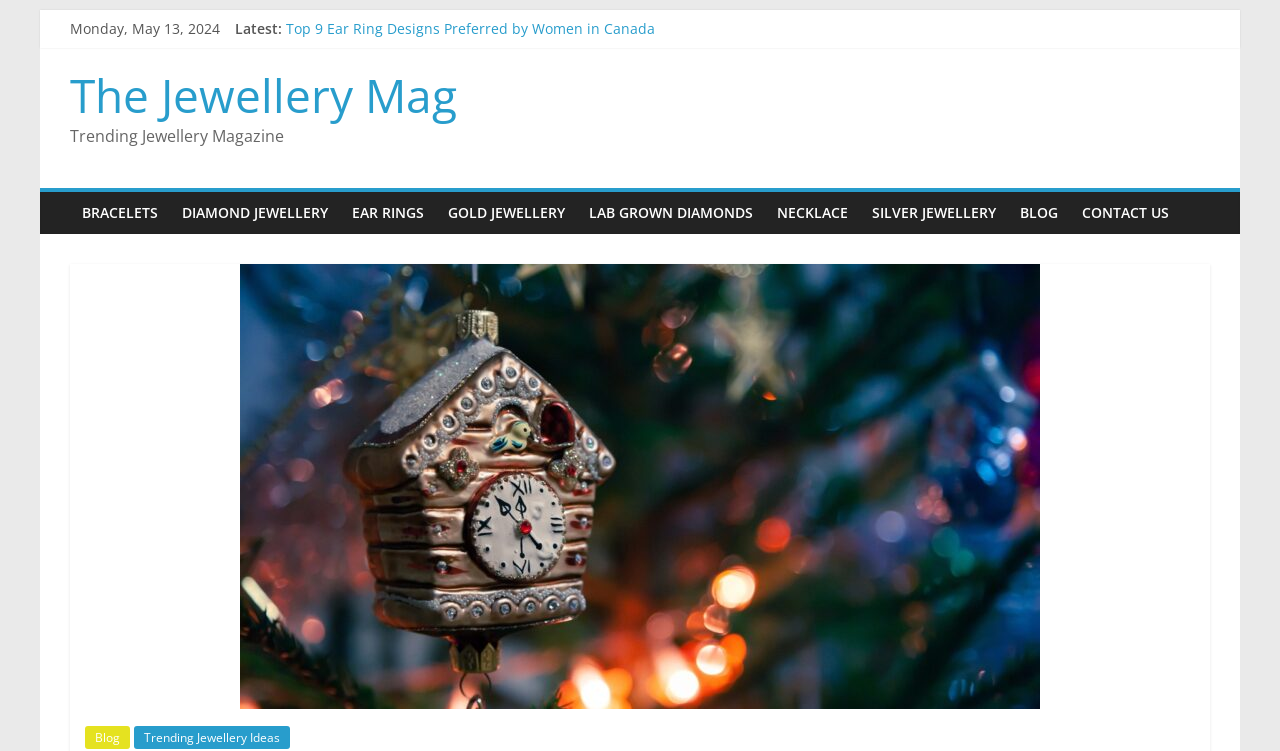Provide the bounding box coordinates for the area that should be clicked to complete the instruction: "Explore the blog section".

[0.788, 0.255, 0.836, 0.312]